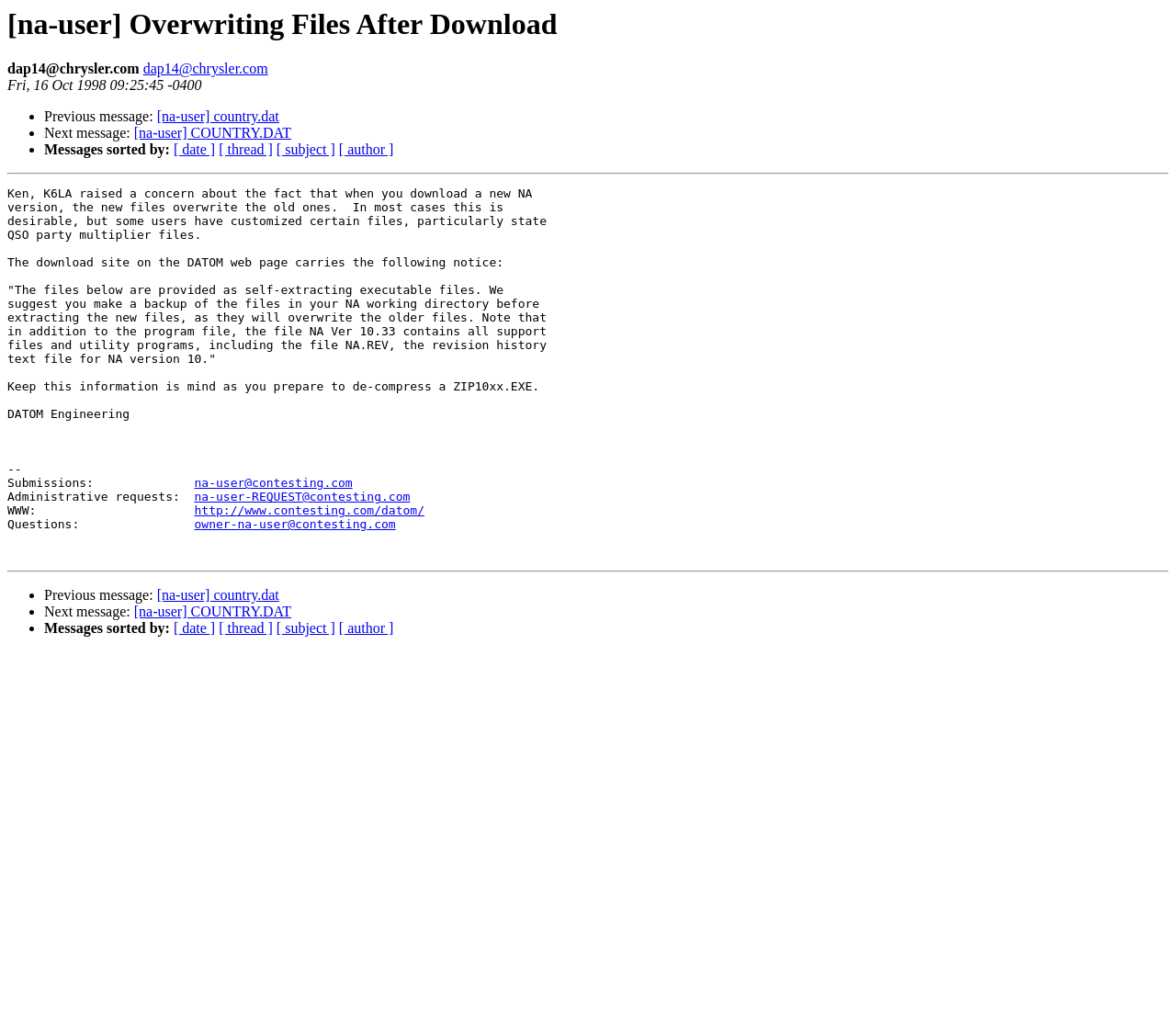Find the bounding box coordinates of the clickable area that will achieve the following instruction: "Click on the link to view previous message".

[0.038, 0.106, 0.133, 0.121]